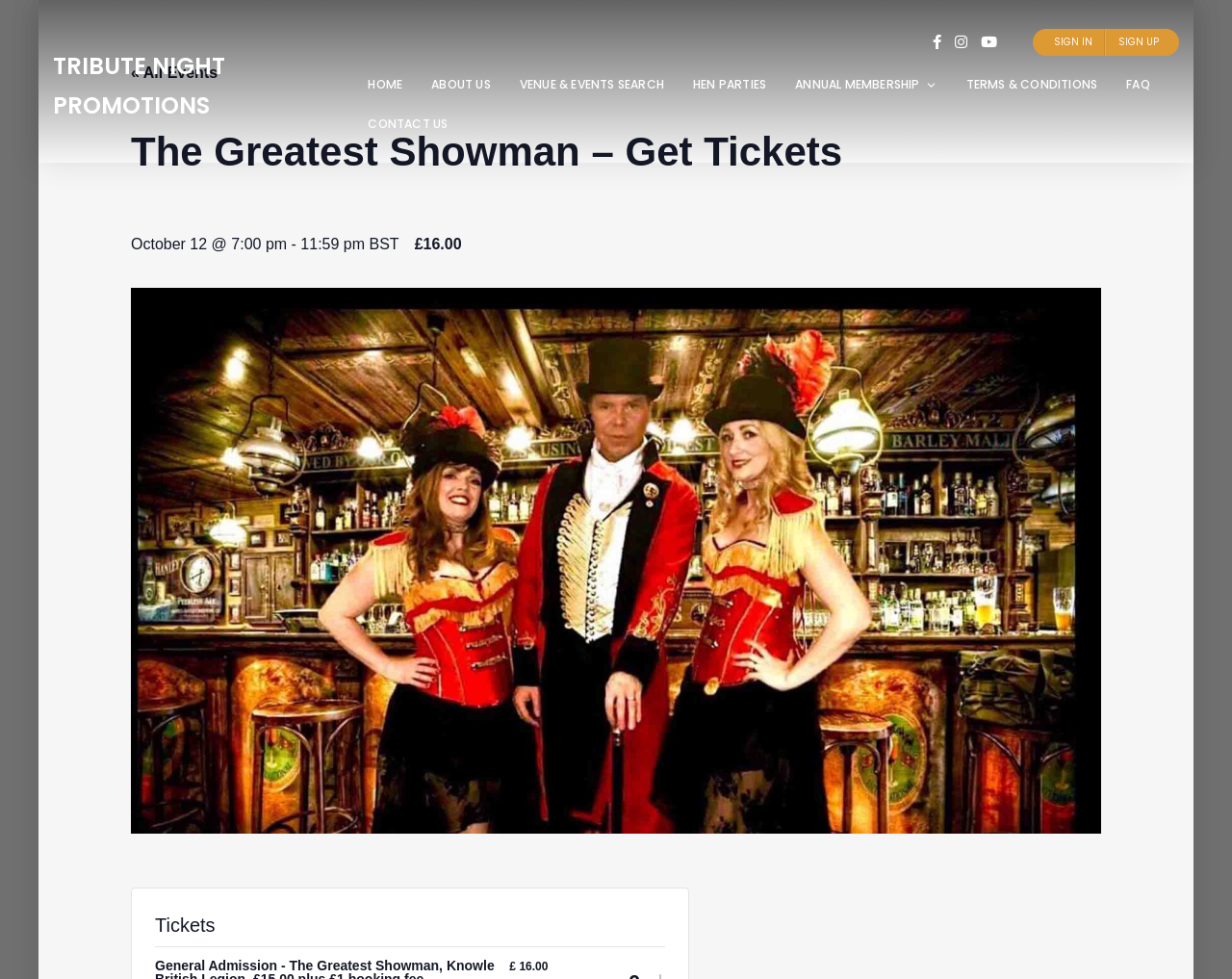What is the name of the event?
By examining the image, provide a one-word or phrase answer.

The Greatest Showman